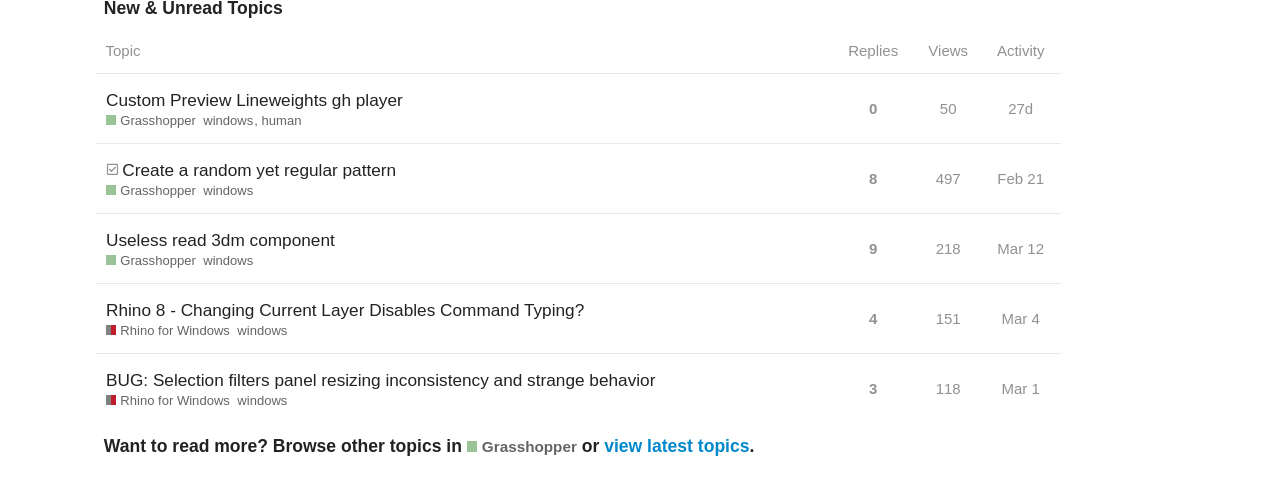Provide the bounding box coordinates of the HTML element this sentence describes: "Custom Preview Lineweights gh player".

[0.083, 0.155, 0.315, 0.259]